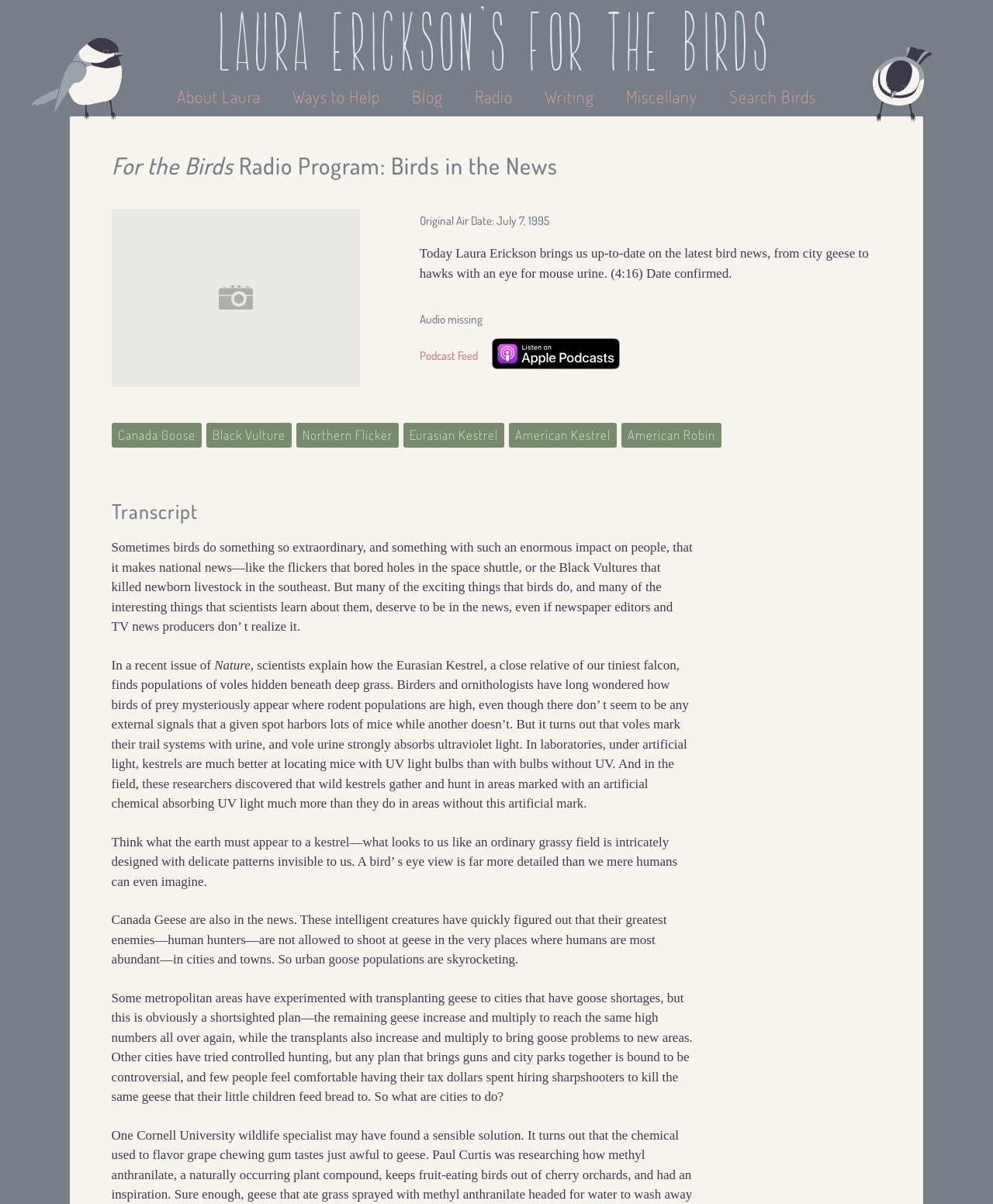Please provide the bounding box coordinates in the format (top-left x, top-left y, bottom-right x, bottom-right y). Remember, all values are floating point numbers between 0 and 1. What is the bounding box coordinate of the region described as: Laura Erickson's For the Birds

[0.217, 0.003, 0.783, 0.059]